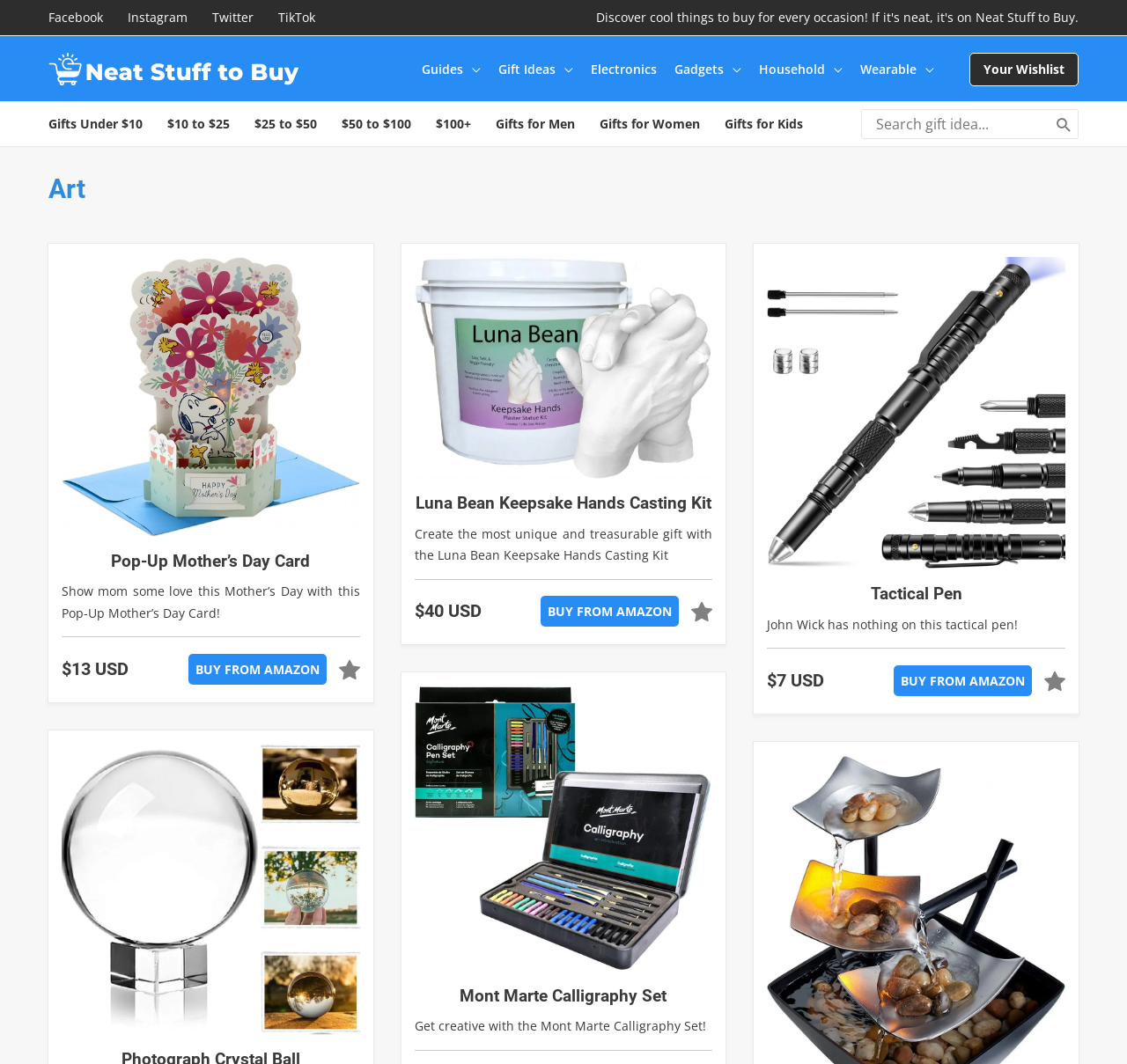What is the website's social media platform?
Please give a detailed and elaborate answer to the question based on the image.

The website has links to its social media platforms at the top of the page, which are Facebook, Instagram, Twitter, and TikTok.